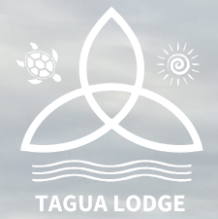Explain the image in a detailed way.

The image displays the logo of "Tagua Lodge," showcasing a distinctive design that features a stylized trinity symbol, embodying the harmony of nature. Surrounding the central motif are icons representing a turtle, sun, and a swirling pattern, which evoke the natural beauty and rich biodiversity of the lodge's location. Below the emblem, the name "TAGUA LODGE" is prominently displayed in bold, clear lettering. This logo encapsulates the essence of the lodge, celebrating its commitment to sustainability and connection with the environment.